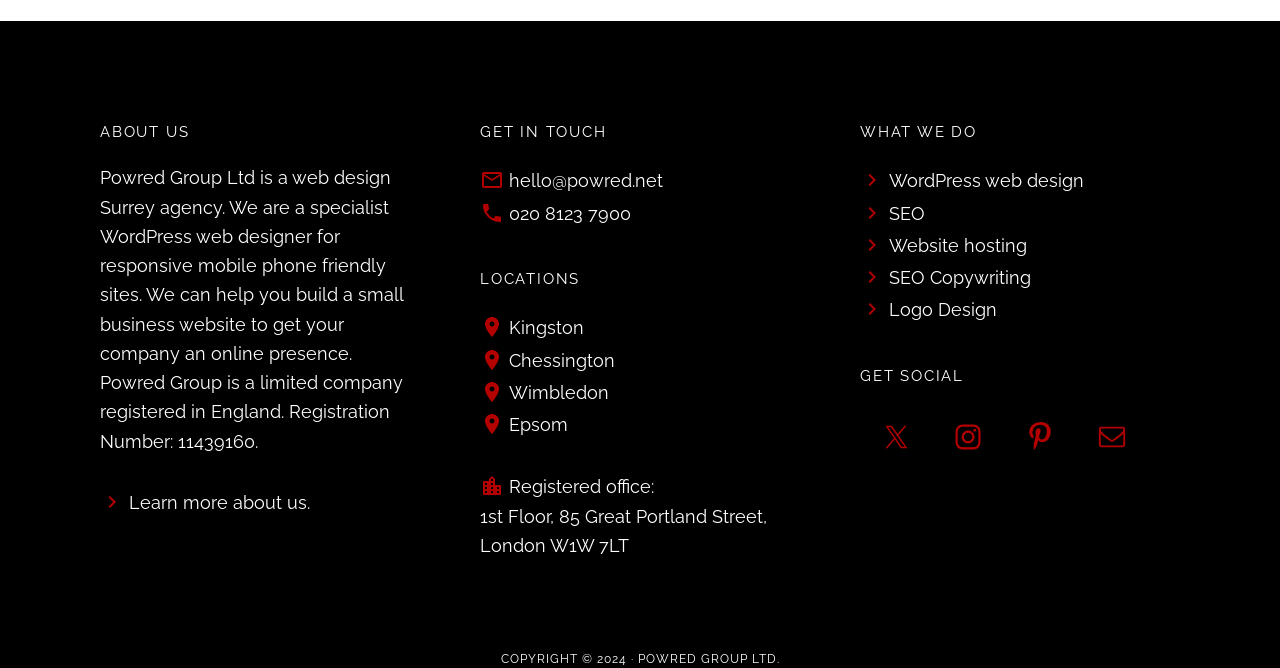Locate the bounding box coordinates of the element I should click to achieve the following instruction: "View WordPress web design".

[0.672, 0.255, 0.847, 0.287]